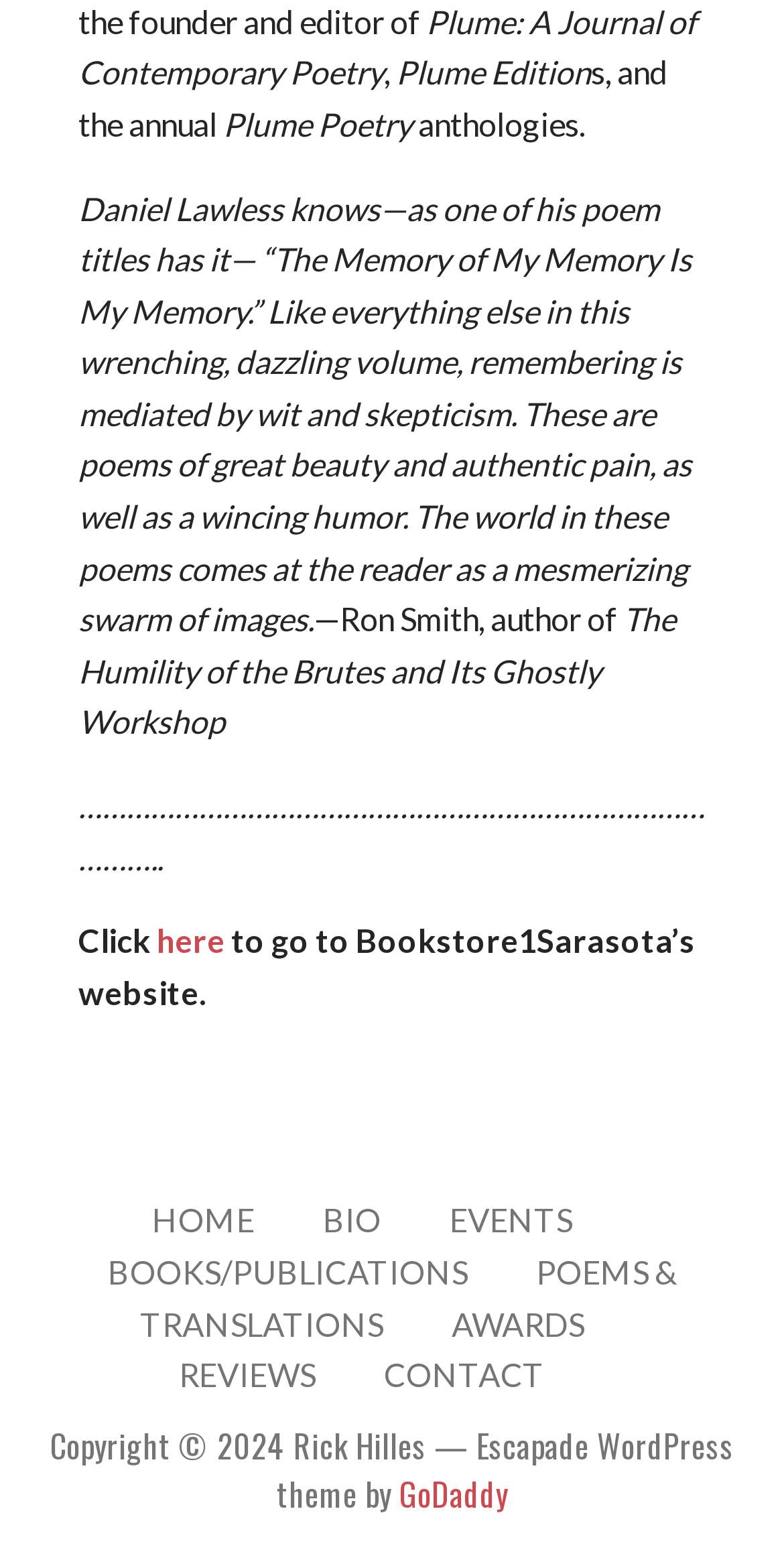Can you pinpoint the bounding box coordinates for the clickable element required for this instruction: "go to home page"? The coordinates should be four float numbers between 0 and 1, i.e., [left, top, right, bottom].

[0.194, 0.767, 0.324, 0.791]